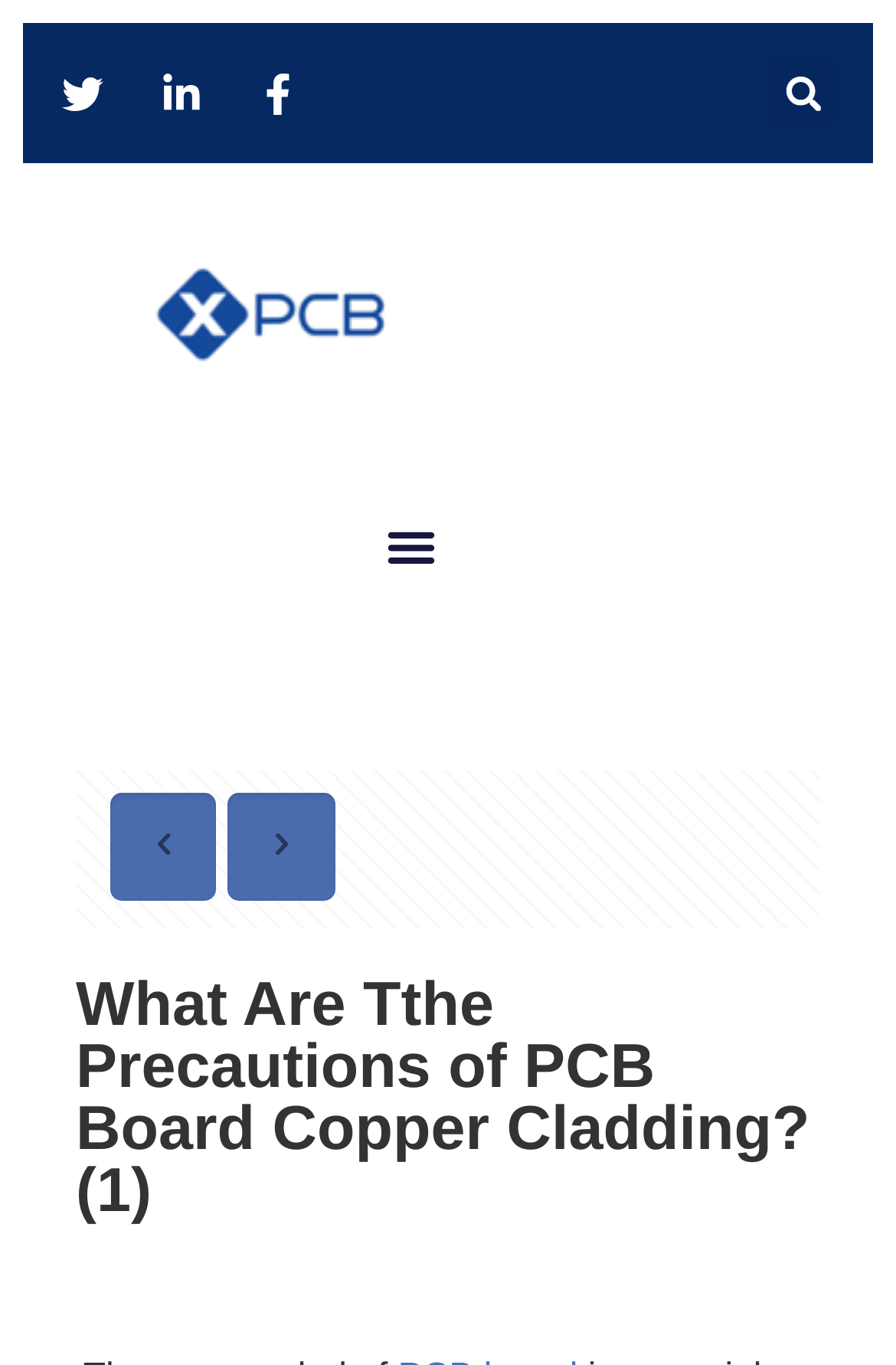How many navigation links are present at the top?
Please respond to the question with a detailed and thorough explanation.

There are three navigation links present at the top of the webpage, bounded by the coordinates [0.064, 0.053, 0.135, 0.083], [0.173, 0.053, 0.244, 0.083], and [0.282, 0.053, 0.353, 0.083].